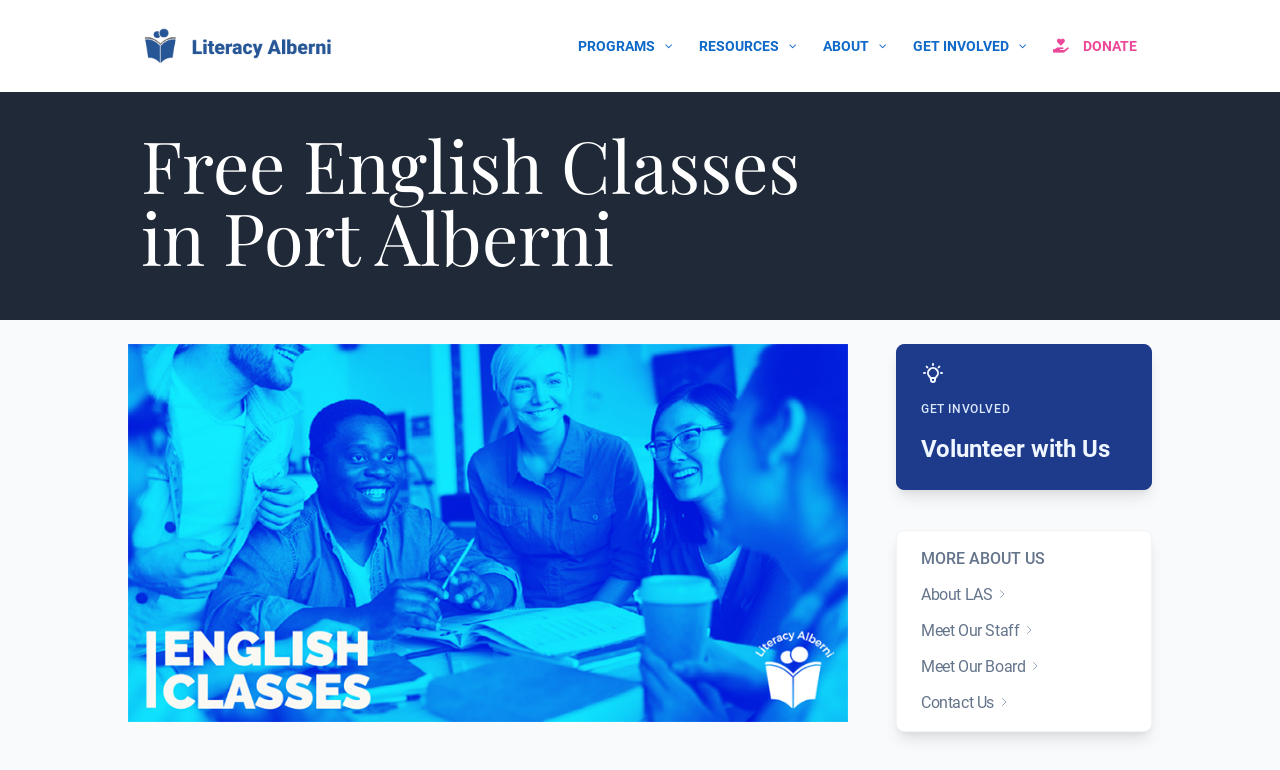Predict the bounding box of the UI element based on the description: "alt="Literacy Alberni Society"". The coordinates should be four float numbers between 0 and 1, formatted as [left, top, right, bottom].

[0.1, 0.021, 0.279, 0.099]